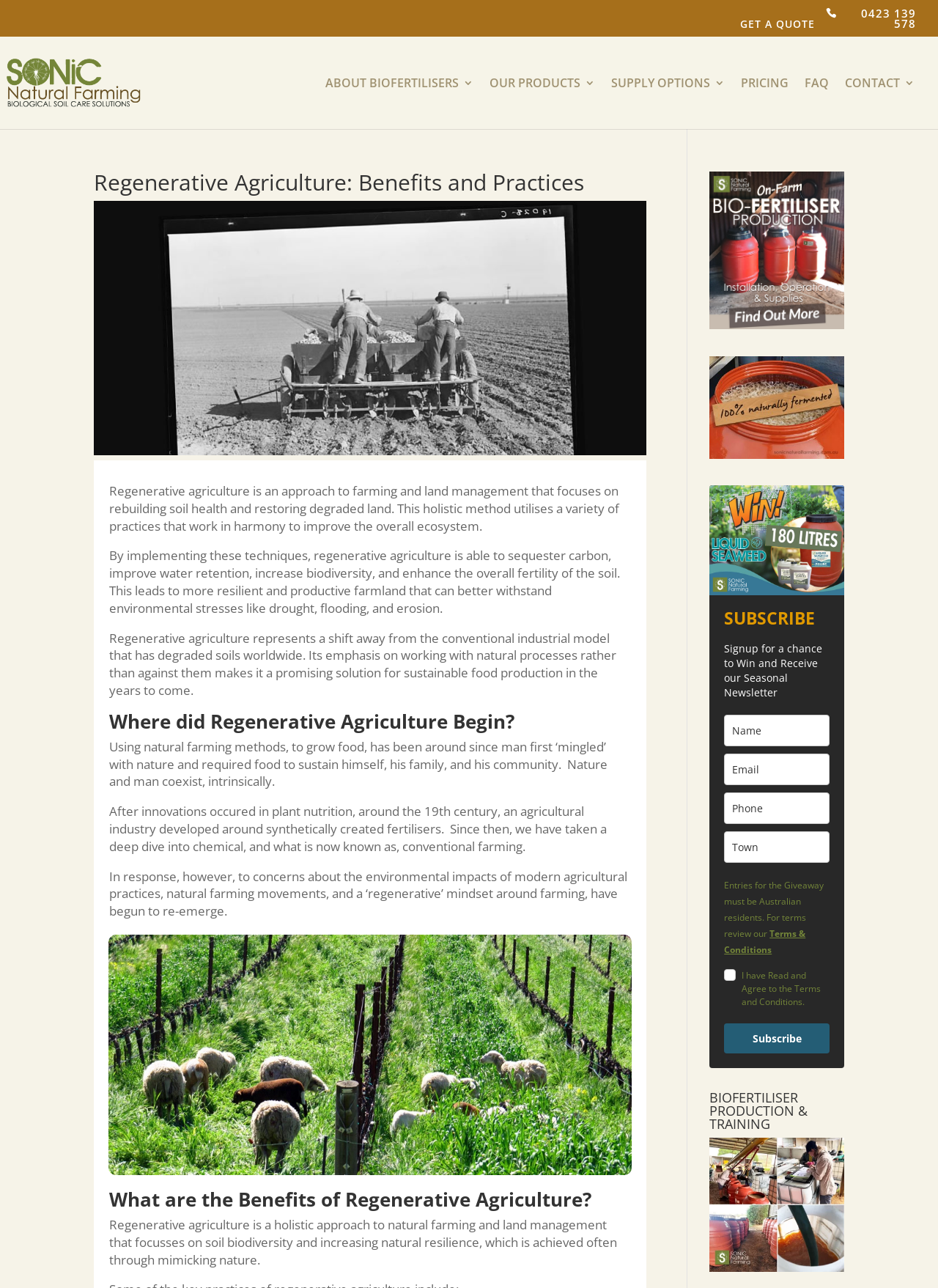Extract the bounding box coordinates for the described element: "alt="Biological Fertiliser Production Services"". The coordinates should be represented as four float numbers between 0 and 1: [left, top, right, bottom].

[0.756, 0.247, 0.9, 0.258]